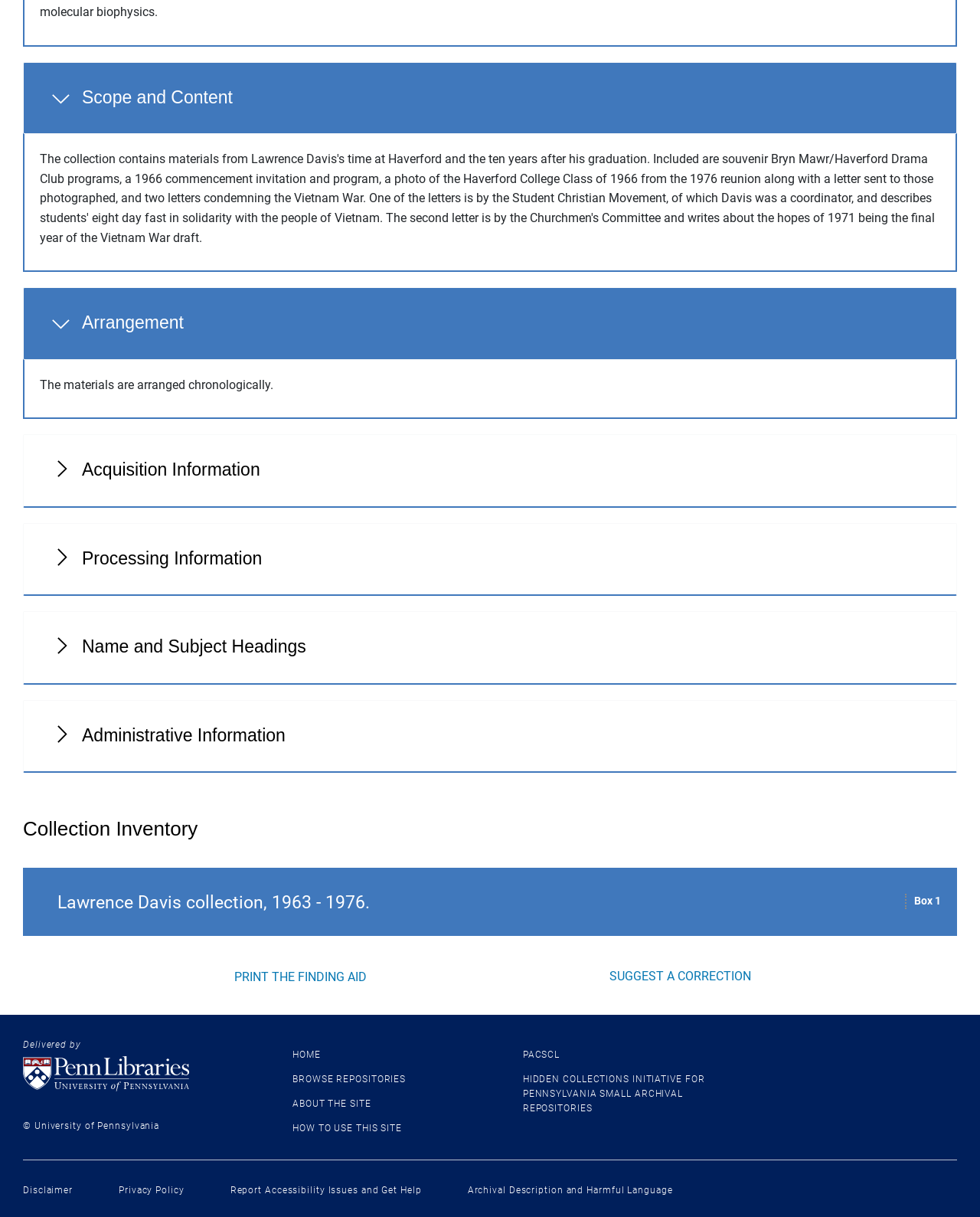What is the suggested action for corrections?
Please provide a single word or phrase as the answer based on the screenshot.

Suggest a correction